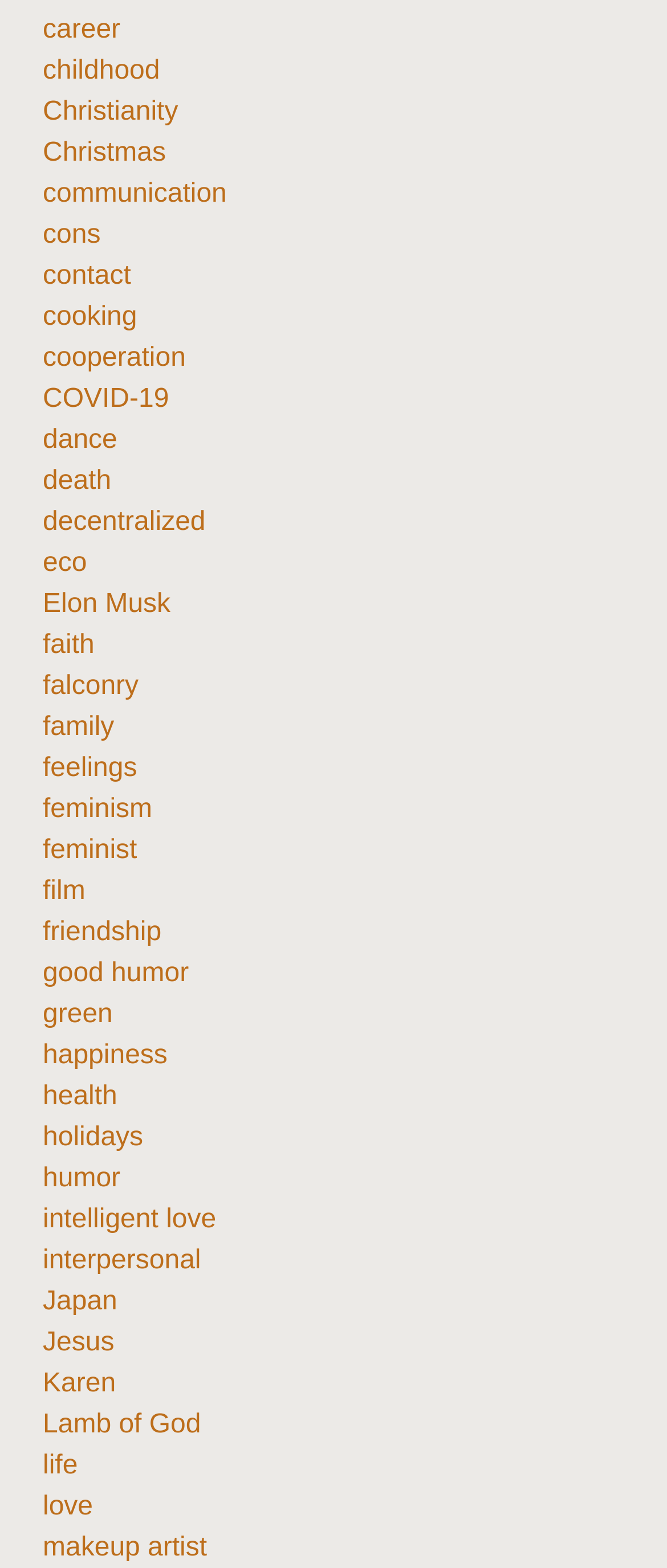Please identify the bounding box coordinates of the area that needs to be clicked to fulfill the following instruction: "learn about Elon Musk."

[0.064, 0.376, 0.256, 0.394]